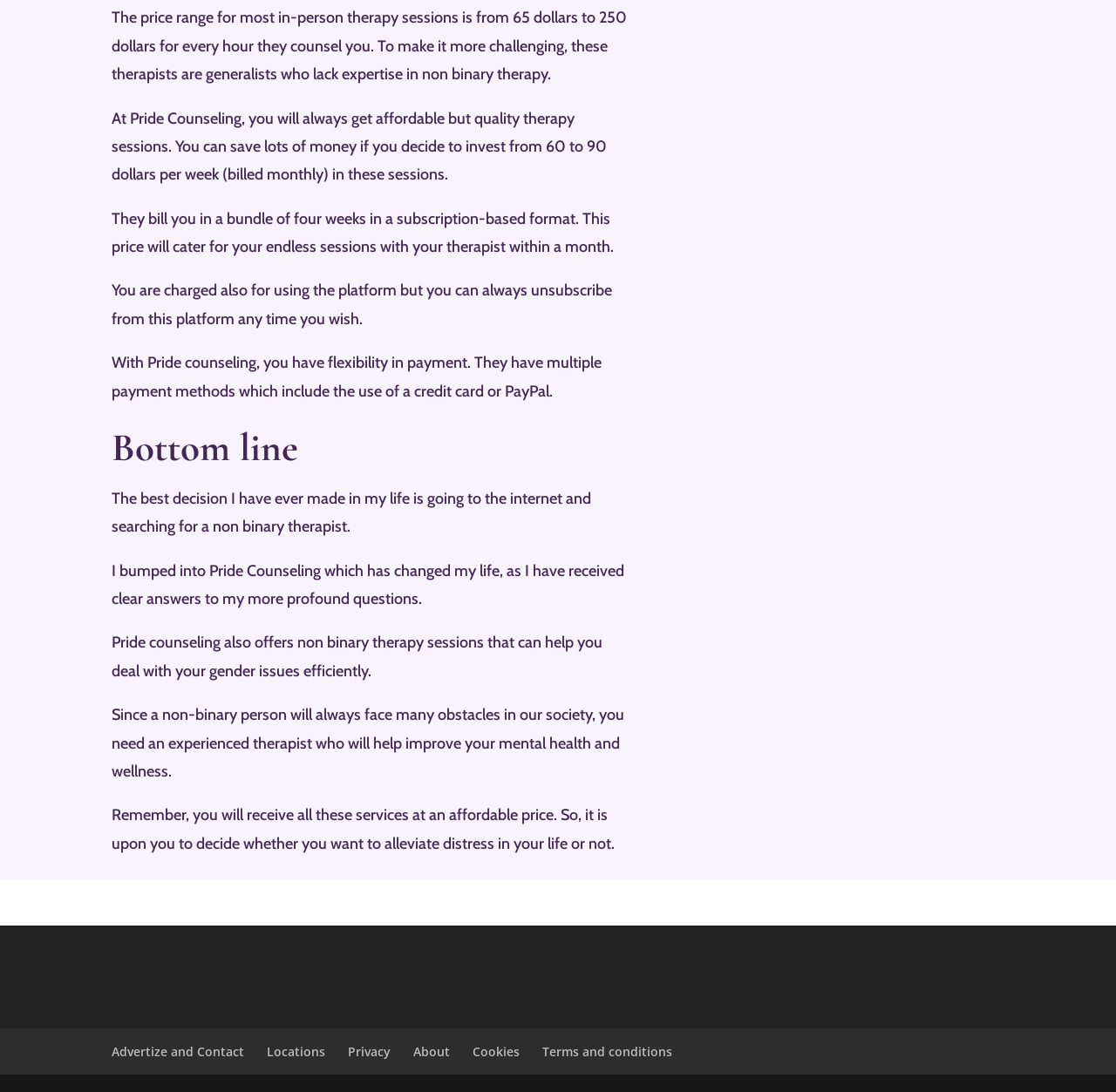Find the bounding box of the UI element described as: "About". The bounding box coordinates should be given as four float values between 0 and 1, i.e., [left, top, right, bottom].

[0.37, 0.955, 0.403, 0.97]